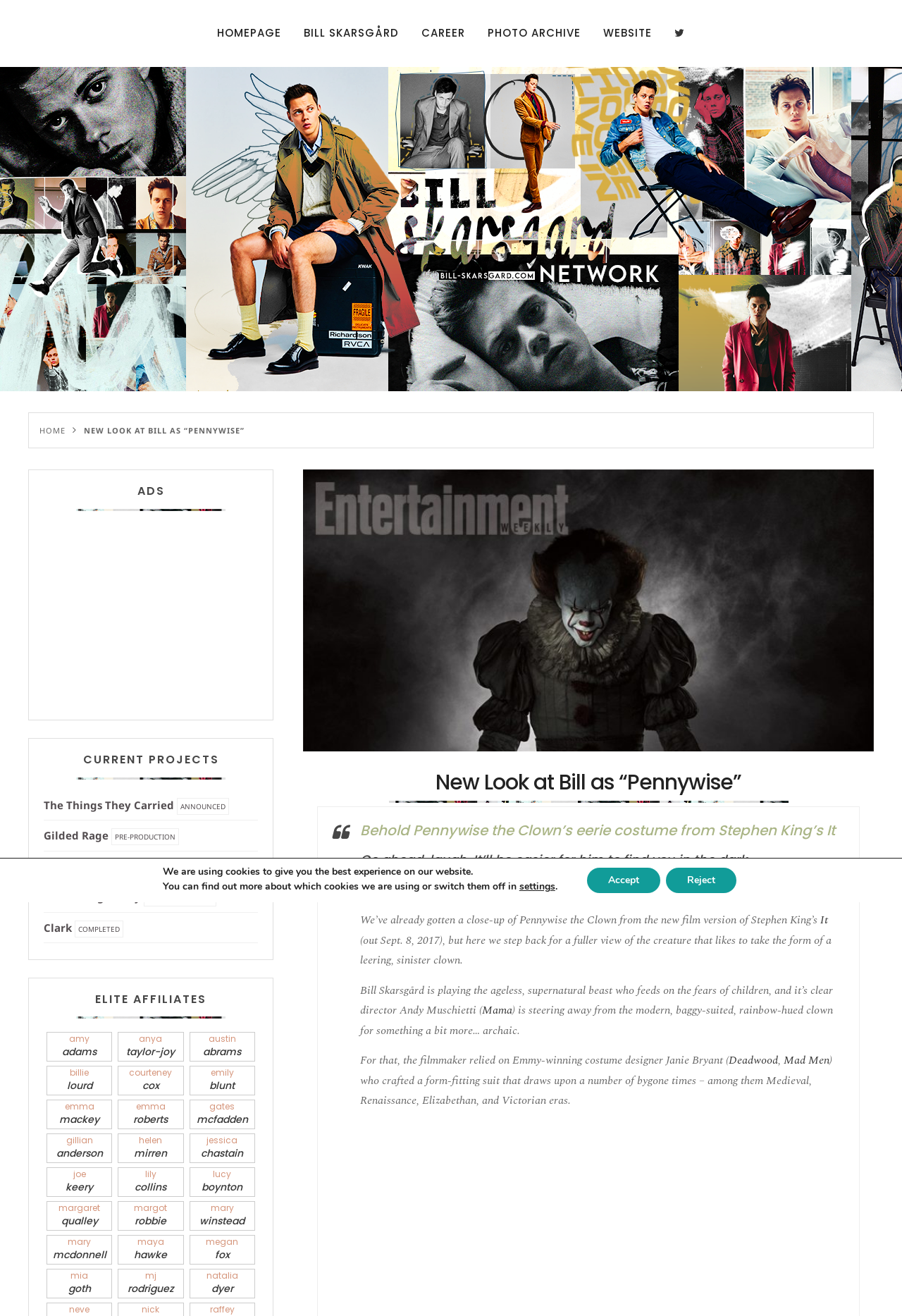Specify the bounding box coordinates of the region I need to click to perform the following instruction: "Check out the elite affiliate 'amy adams'". The coordinates must be four float numbers in the range of 0 to 1, i.e., [left, top, right, bottom].

[0.052, 0.784, 0.124, 0.807]